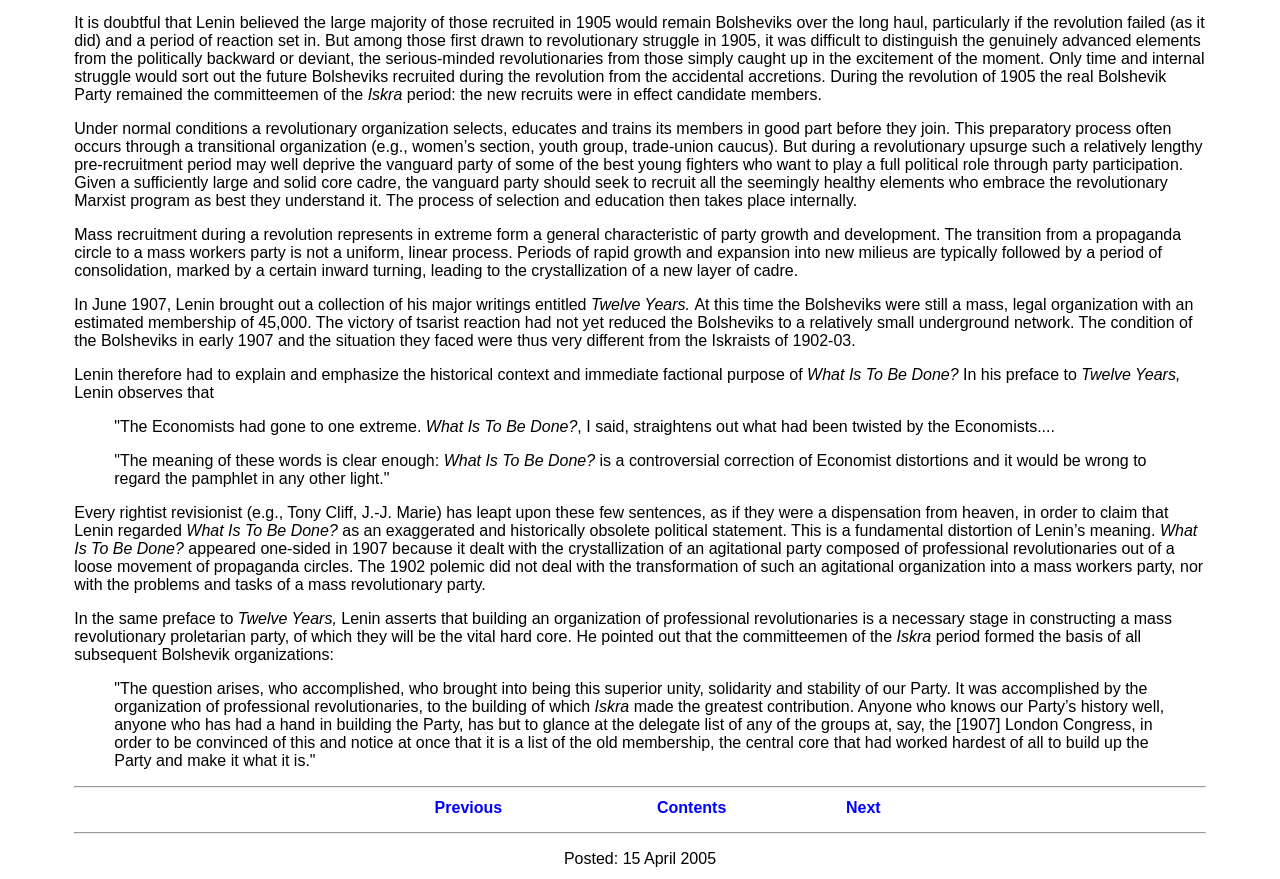What is the estimated membership of the Bolsheviks in 1907?
Provide a short answer using one word or a brief phrase based on the image.

45,000